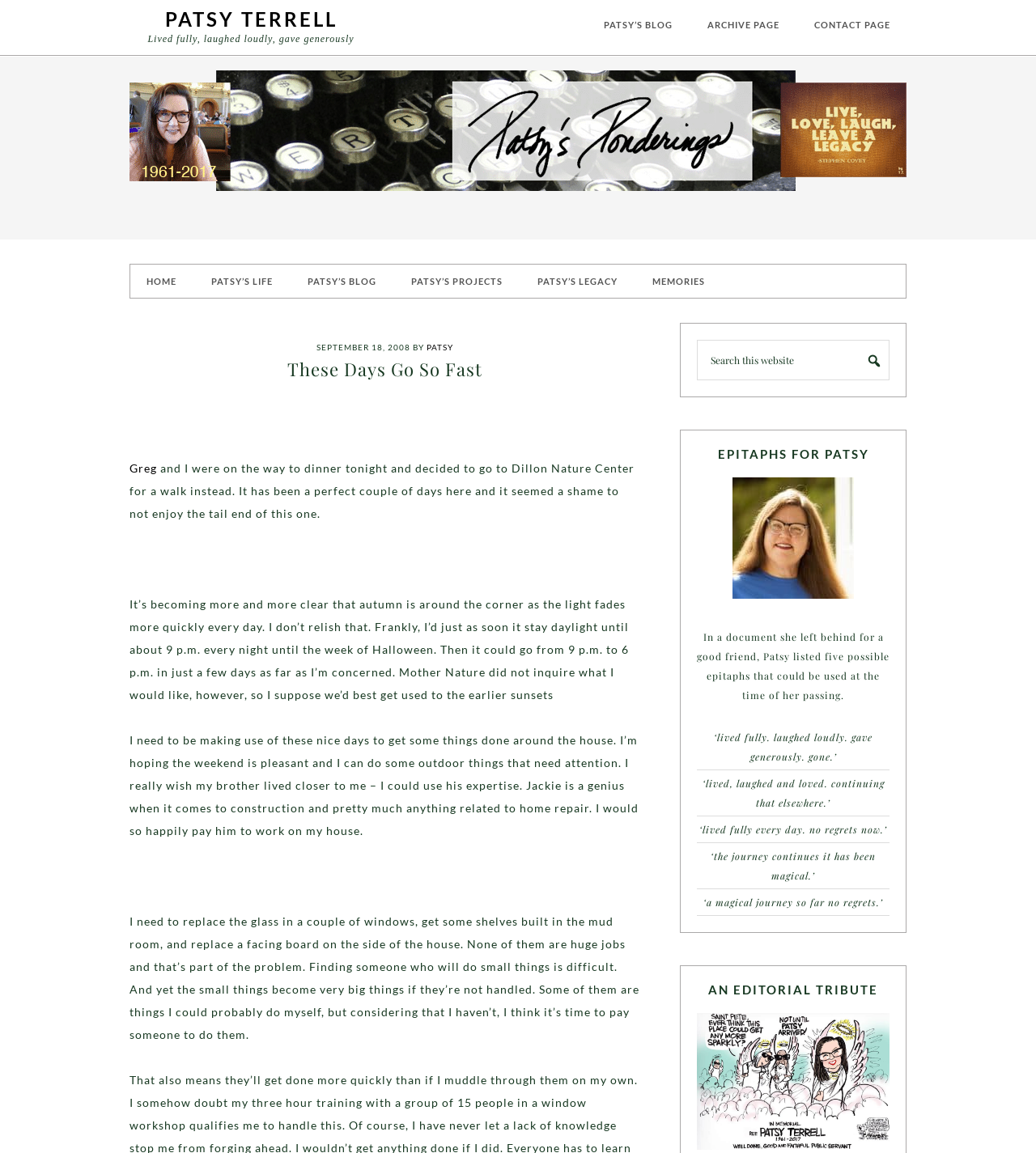Determine the bounding box coordinates of the section to be clicked to follow the instruction: "contact Patsy". The coordinates should be given as four float numbers between 0 and 1, formatted as [left, top, right, bottom].

[0.77, 0.007, 0.875, 0.036]